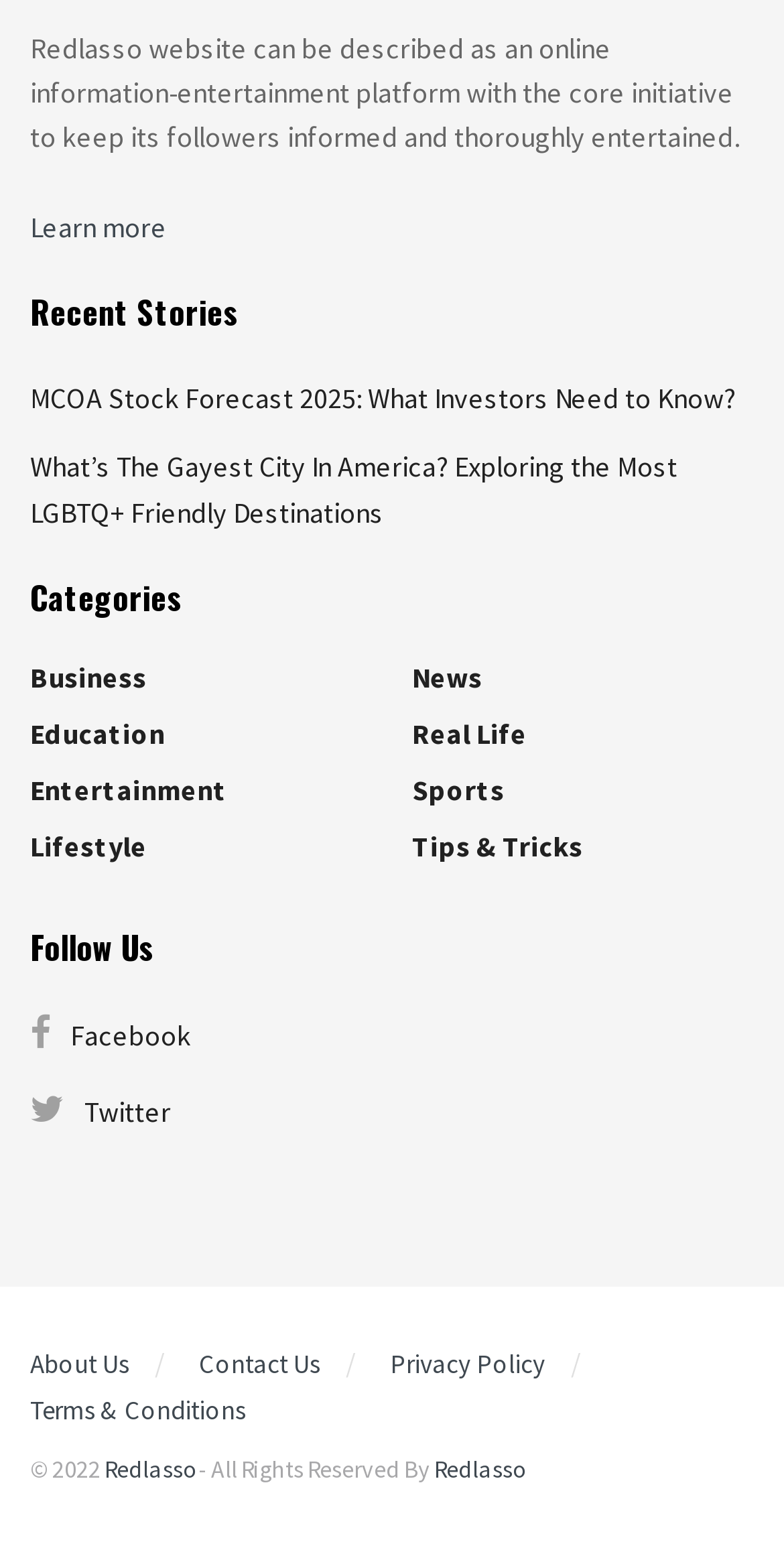Determine the coordinates of the bounding box that should be clicked to complete the instruction: "Follow Redlasso on Facebook". The coordinates should be represented by four float numbers between 0 and 1: [left, top, right, bottom].

[0.038, 0.654, 0.91, 0.684]